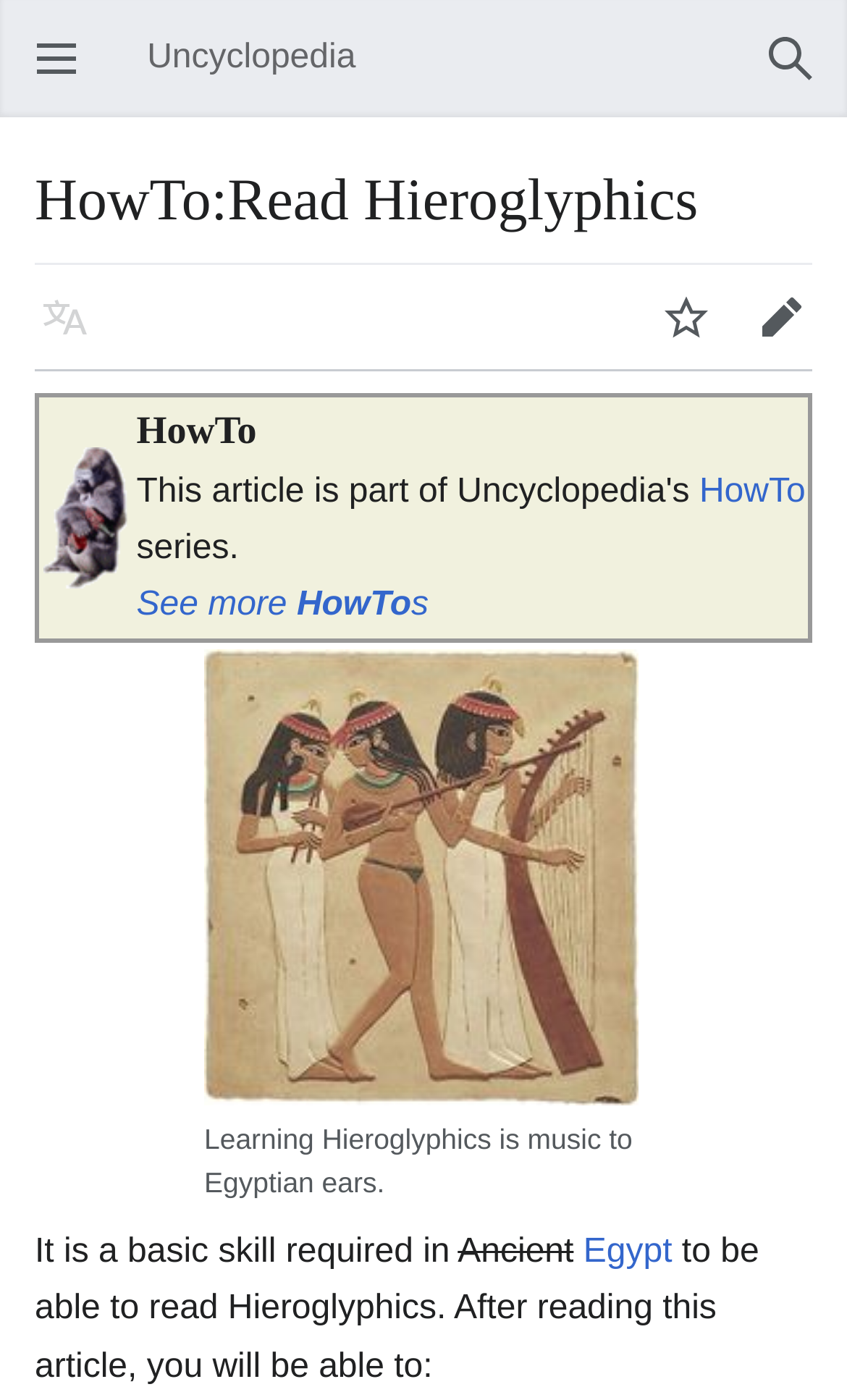Respond with a single word or phrase to the following question:
What is the language of the article?

Not specified